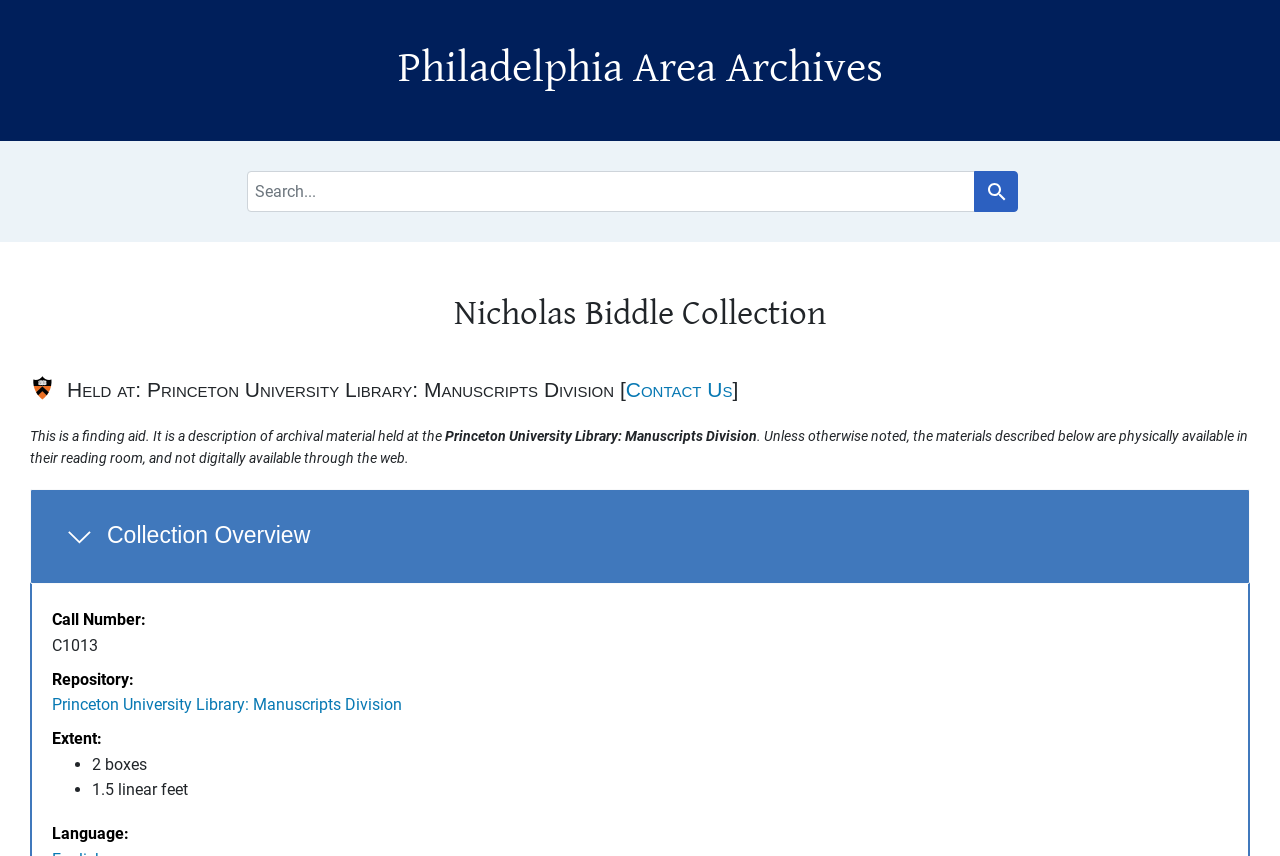Please provide the bounding box coordinates in the format (top-left x, top-left y, bottom-right x, bottom-right y). Remember, all values are floating point numbers between 0 and 1. What is the bounding box coordinate of the region described as: Contact Us

[0.489, 0.442, 0.572, 0.469]